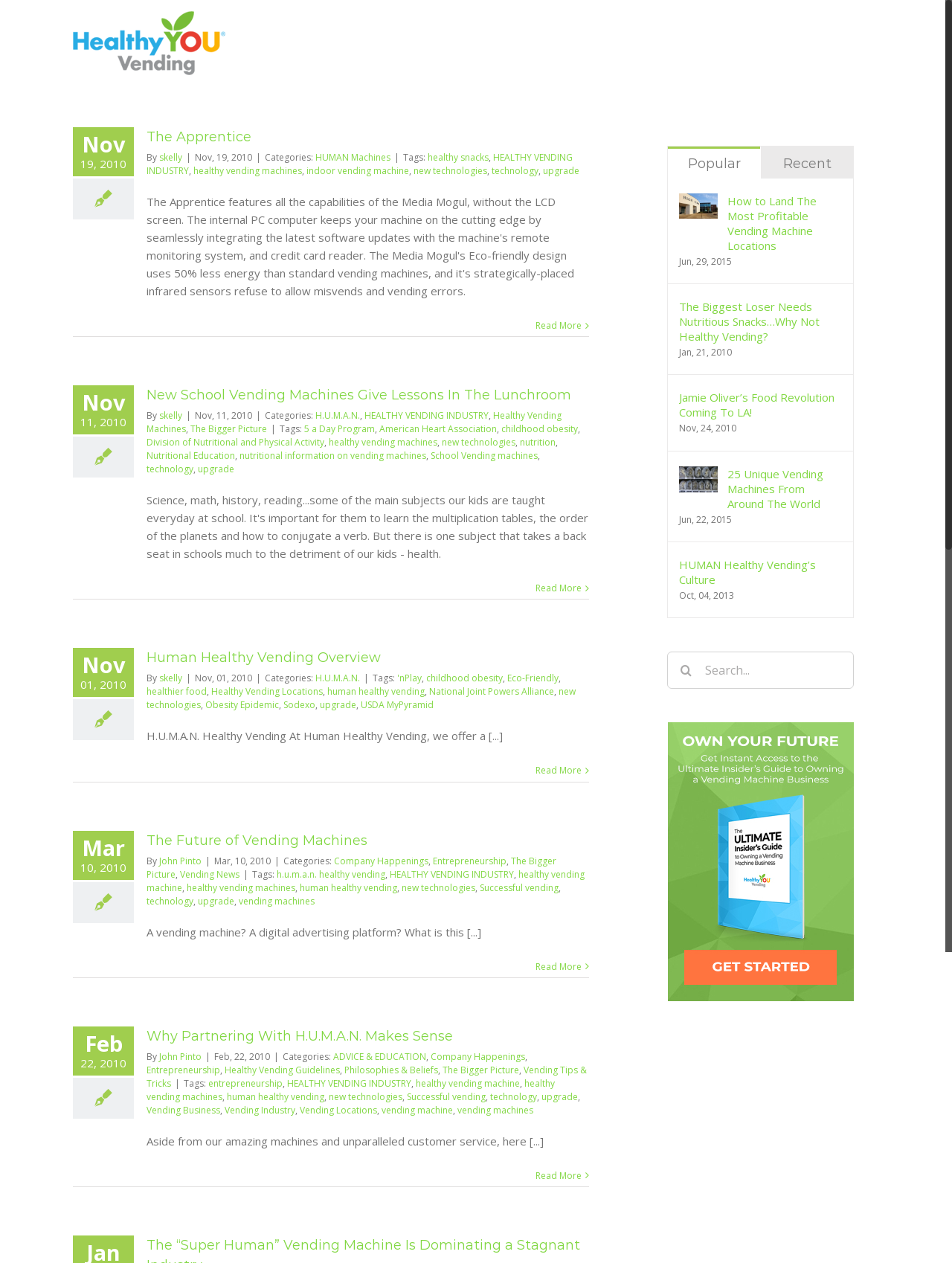Please determine the bounding box coordinates of the element to click on in order to accomplish the following task: "Click HOME". Ensure the coordinates are four float numbers ranging from 0 to 1, i.e., [left, top, right, bottom].

None